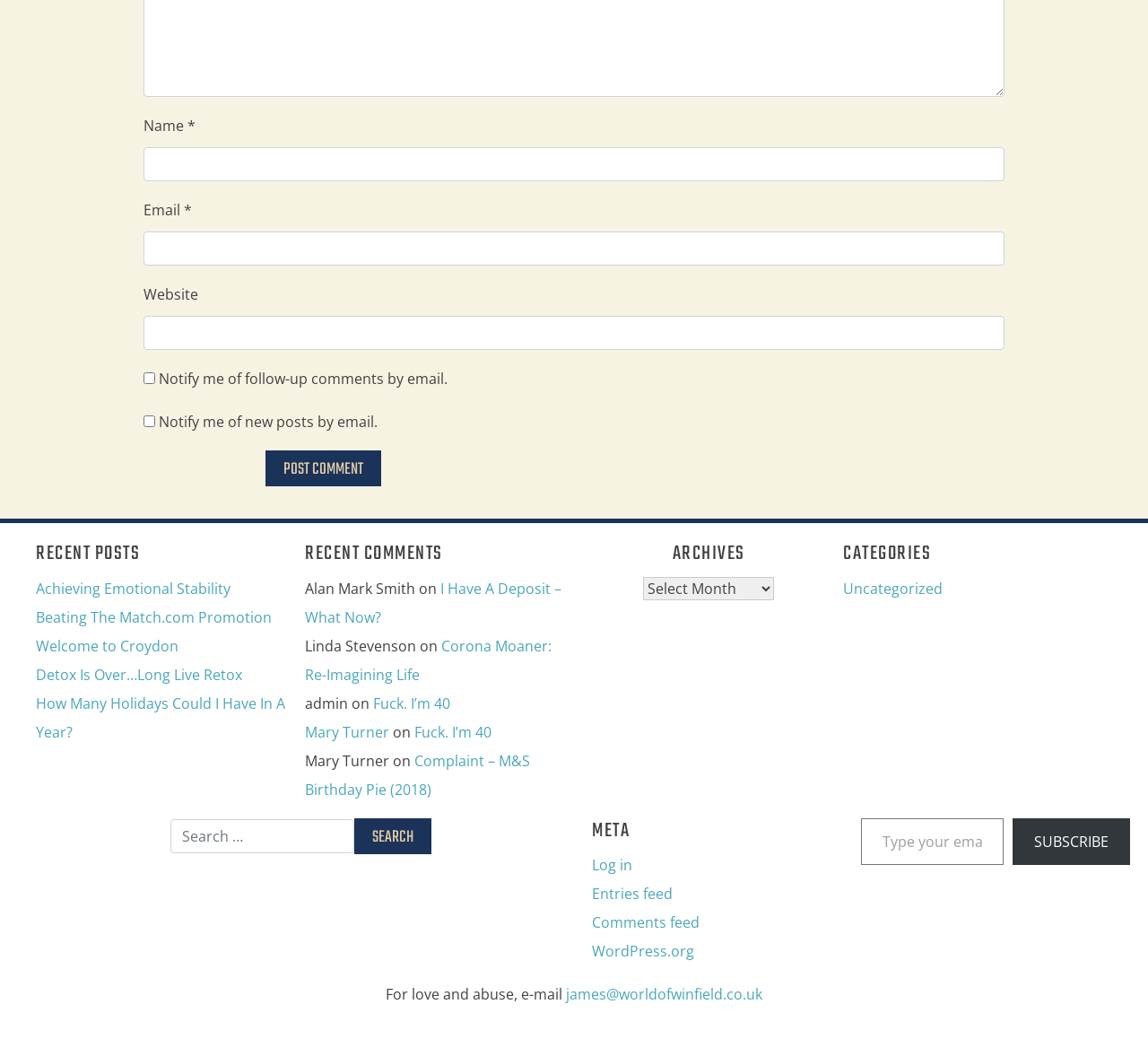Locate the bounding box coordinates of the area you need to click to fulfill this instruction: 'Visit the 'Achieving Emotional Stability' post'. The coordinates must be in the form of four float numbers ranging from 0 to 1: [left, top, right, bottom].

[0.031, 0.552, 0.201, 0.571]